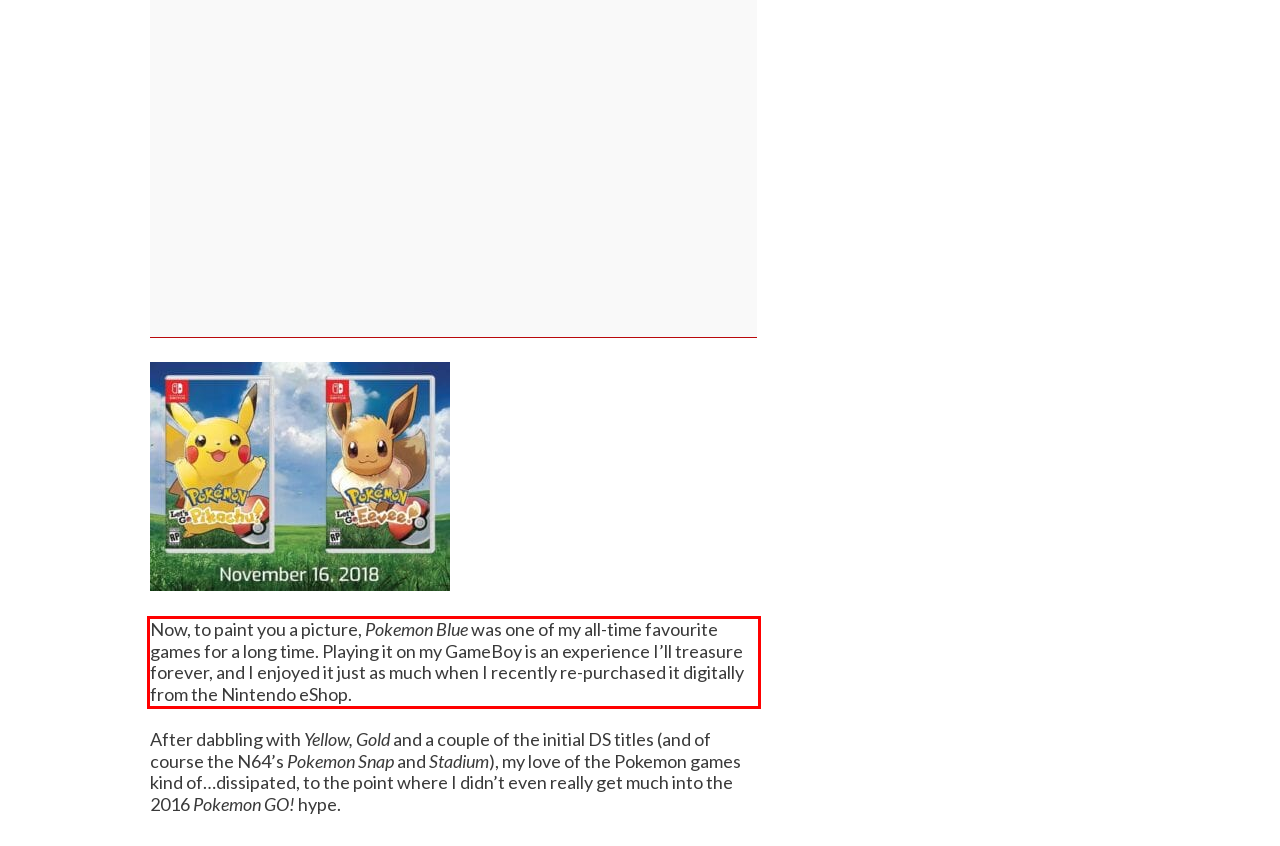The screenshot provided shows a webpage with a red bounding box. Apply OCR to the text within this red bounding box and provide the extracted content.

Now, to paint you a picture, Pokemon Blue was one of my all-time favourite games for a long time. Playing it on my GameBoy is an experience I’ll treasure forever, and I enjoyed it just as much when I recently re-purchased it digitally from the Nintendo eShop.